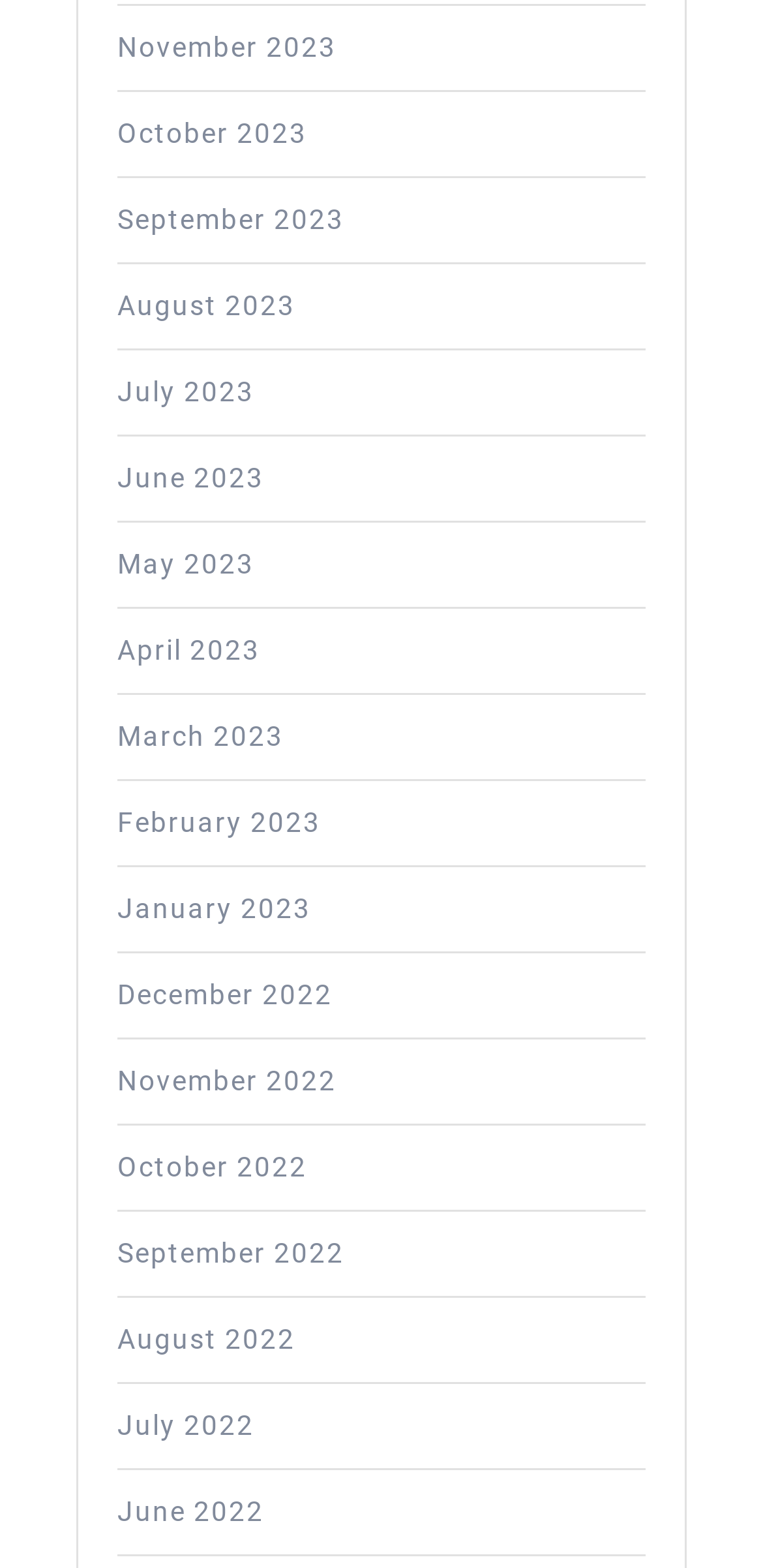Select the bounding box coordinates of the element I need to click to carry out the following instruction: "View November 2023".

[0.154, 0.02, 0.441, 0.04]